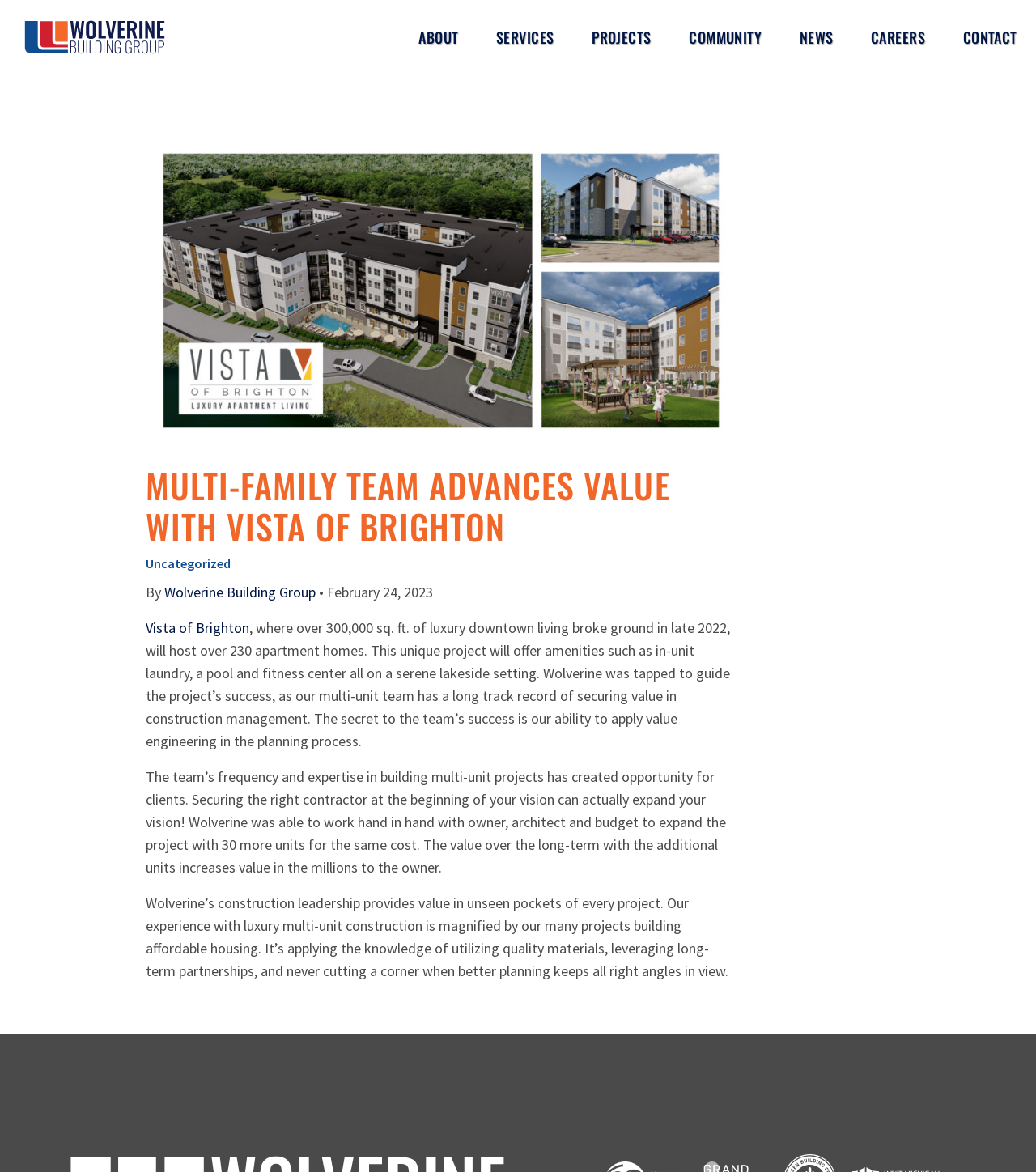Provide a single word or phrase to answer the given question: 
What type of project is described in the article?

Multi-unit project